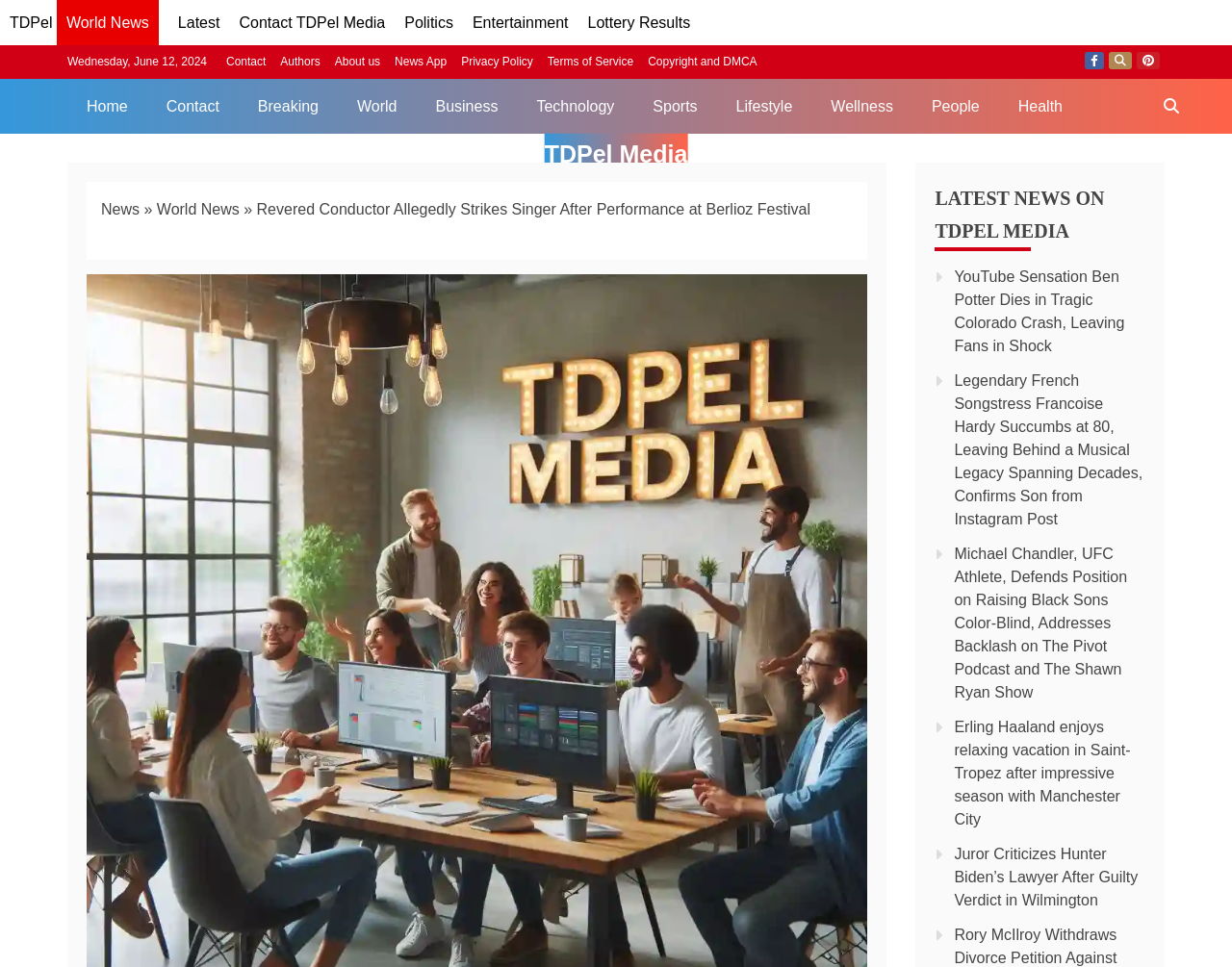Identify the bounding box coordinates of the region I need to click to complete this instruction: "Click on the 'Politics' link".

[0.328, 0.015, 0.368, 0.032]